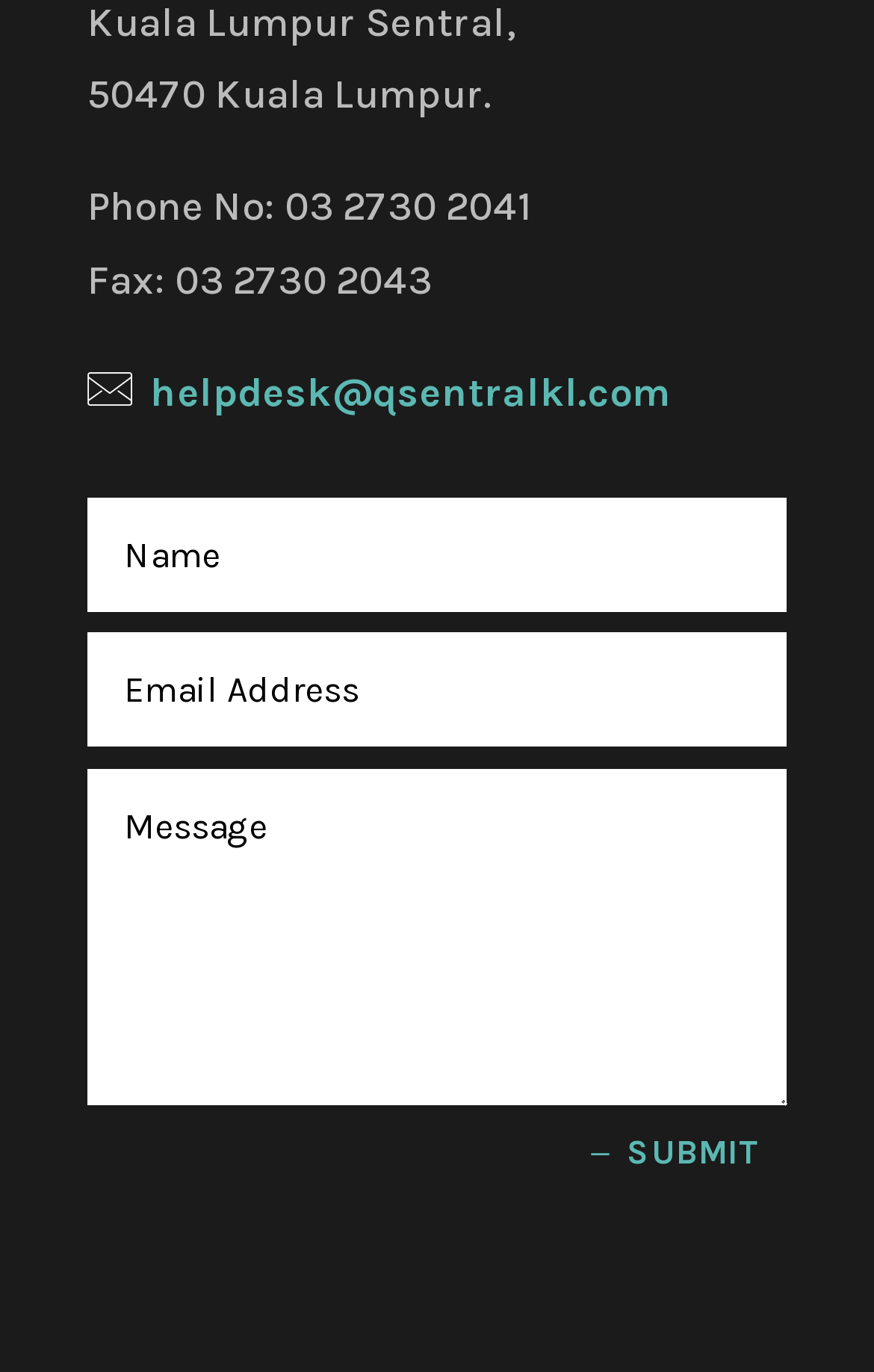Using the webpage screenshot, find the UI element described by transverse myelitis. Provide the bounding box coordinates in the format (top-left x, top-left y, bottom-right x, bottom-right y), ensuring all values are floating point numbers between 0 and 1.

None